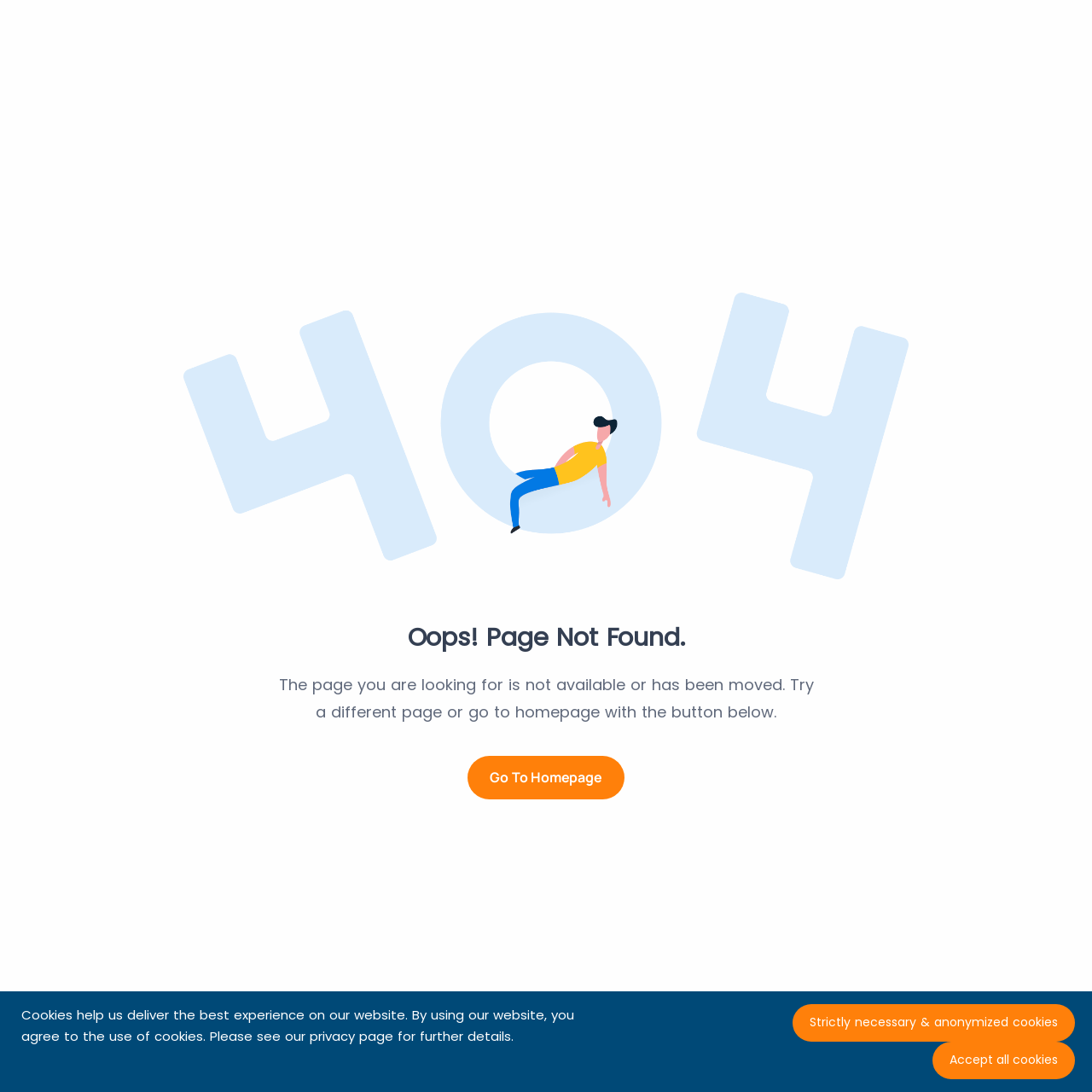What is the error message on the page?
Look at the image and answer the question using a single word or phrase.

Page Not Found